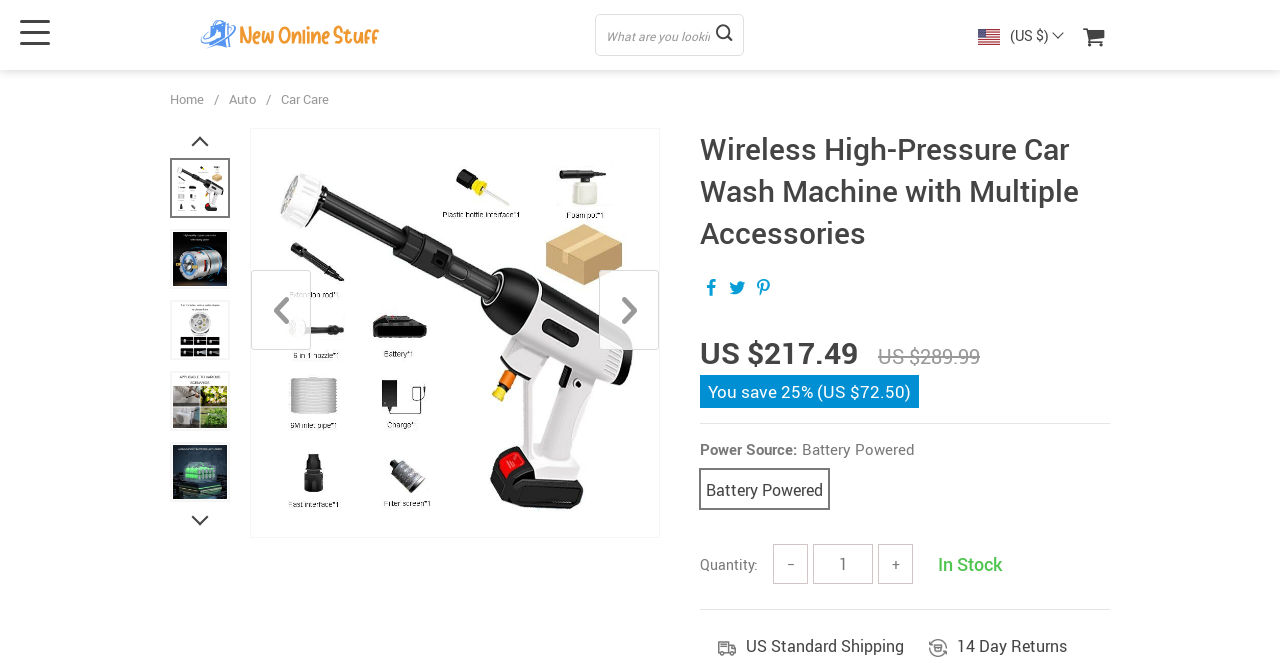Using the given description, provide the bounding box coordinates formatted as (top-left x, top-left y, bottom-right x, bottom-right y), with all values being floating point numbers between 0 and 1. Description: Car Care

[0.22, 0.136, 0.257, 0.163]